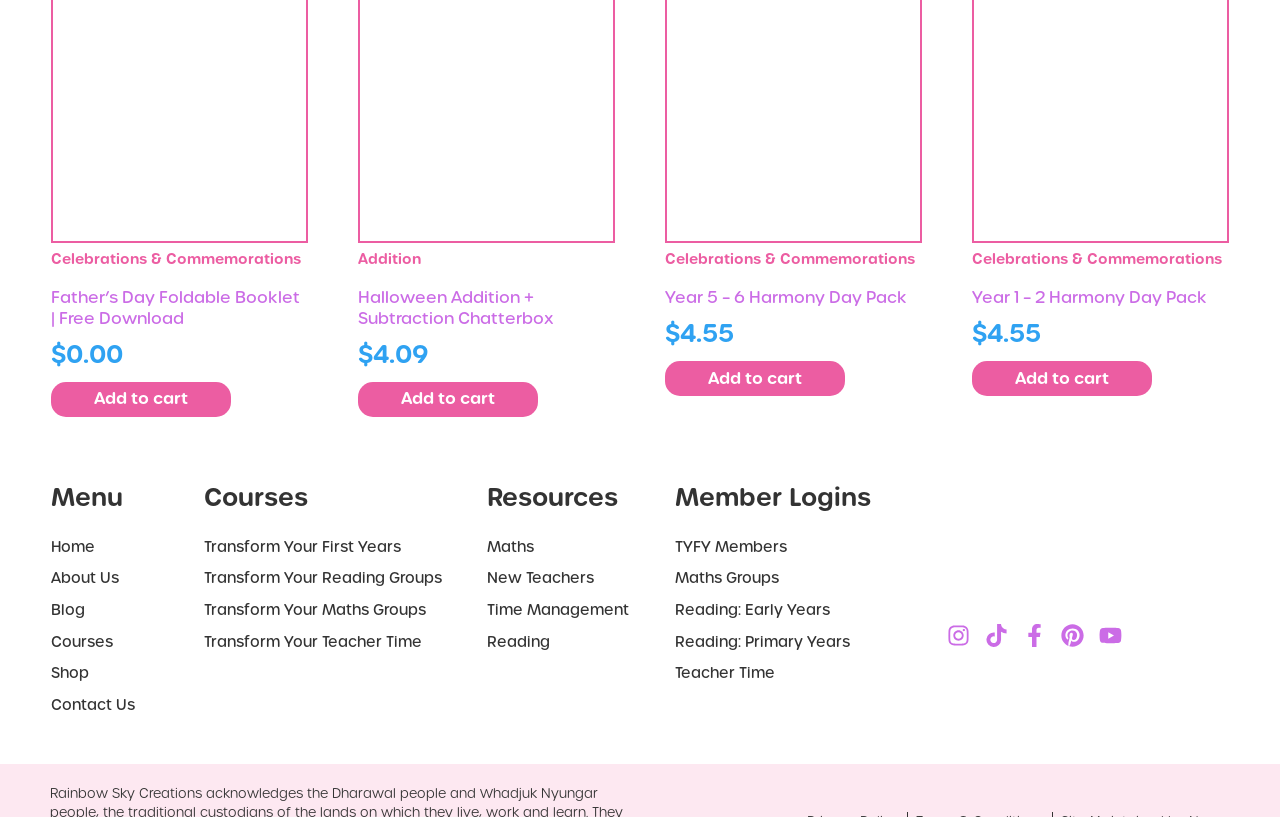Answer the question in a single word or phrase:
How many social media links are present?

5